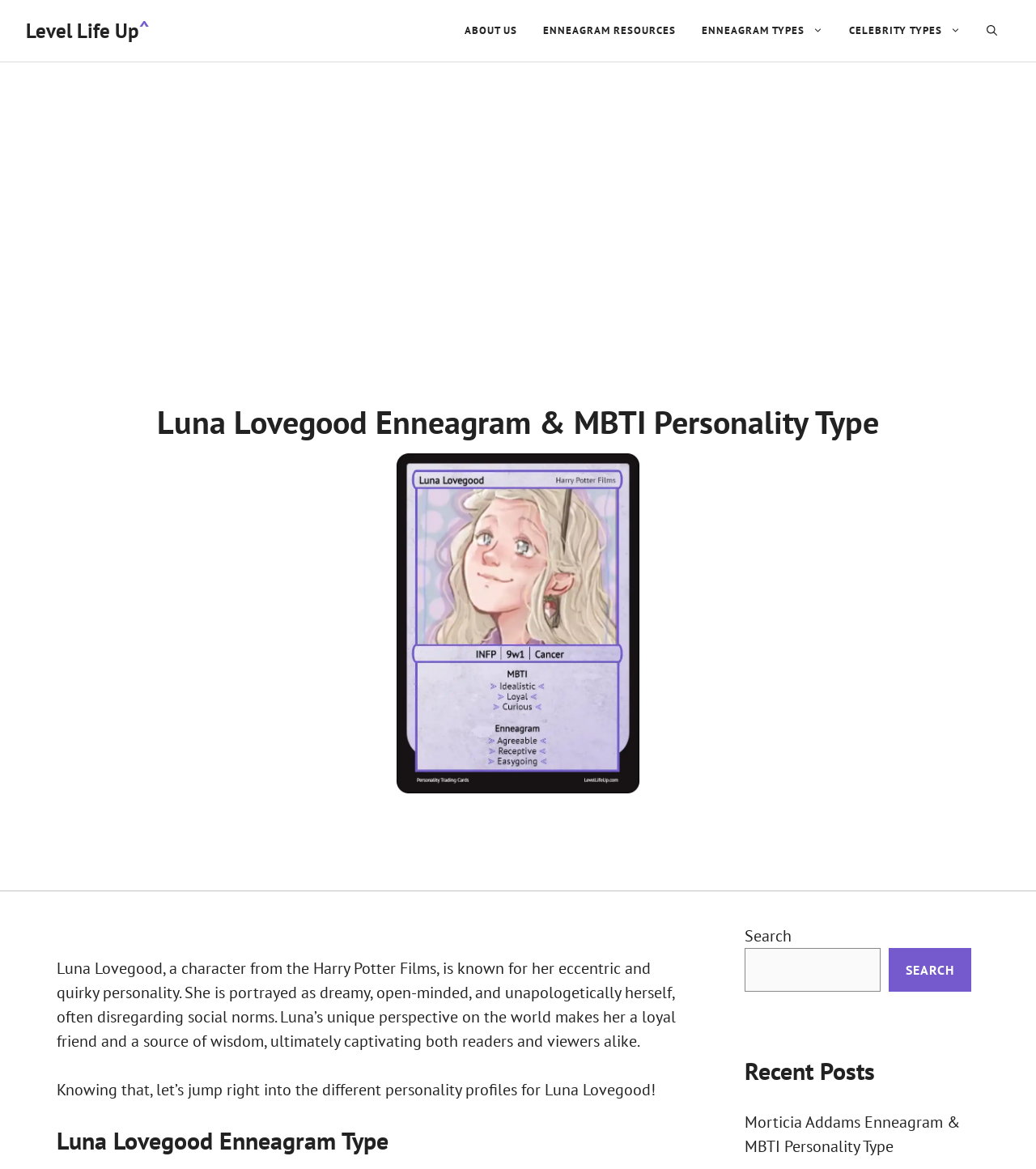How many links are in the primary navigation?
Based on the image, provide a one-word or brief-phrase response.

4